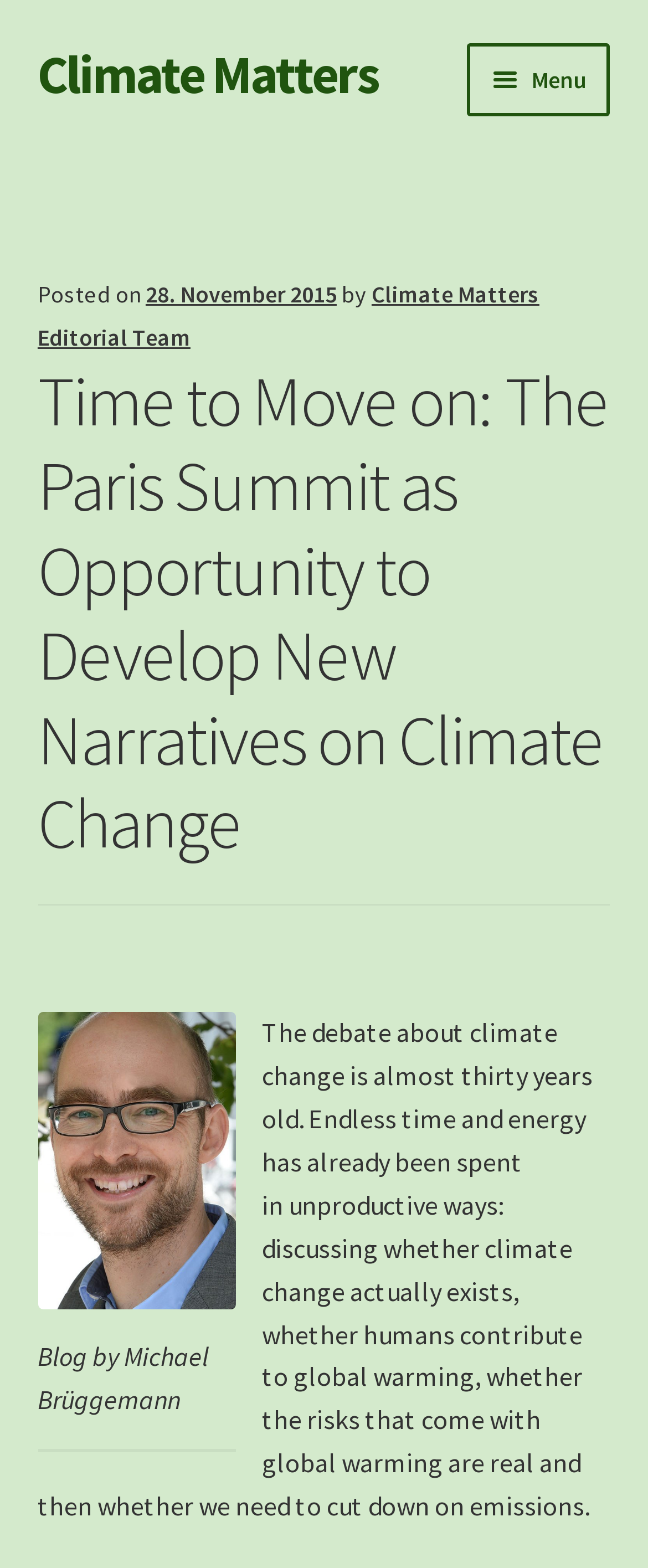Determine the bounding box coordinates for the clickable element to execute this instruction: "Click on the 'Menu' button". Provide the coordinates as four float numbers between 0 and 1, i.e., [left, top, right, bottom].

[0.722, 0.027, 0.942, 0.074]